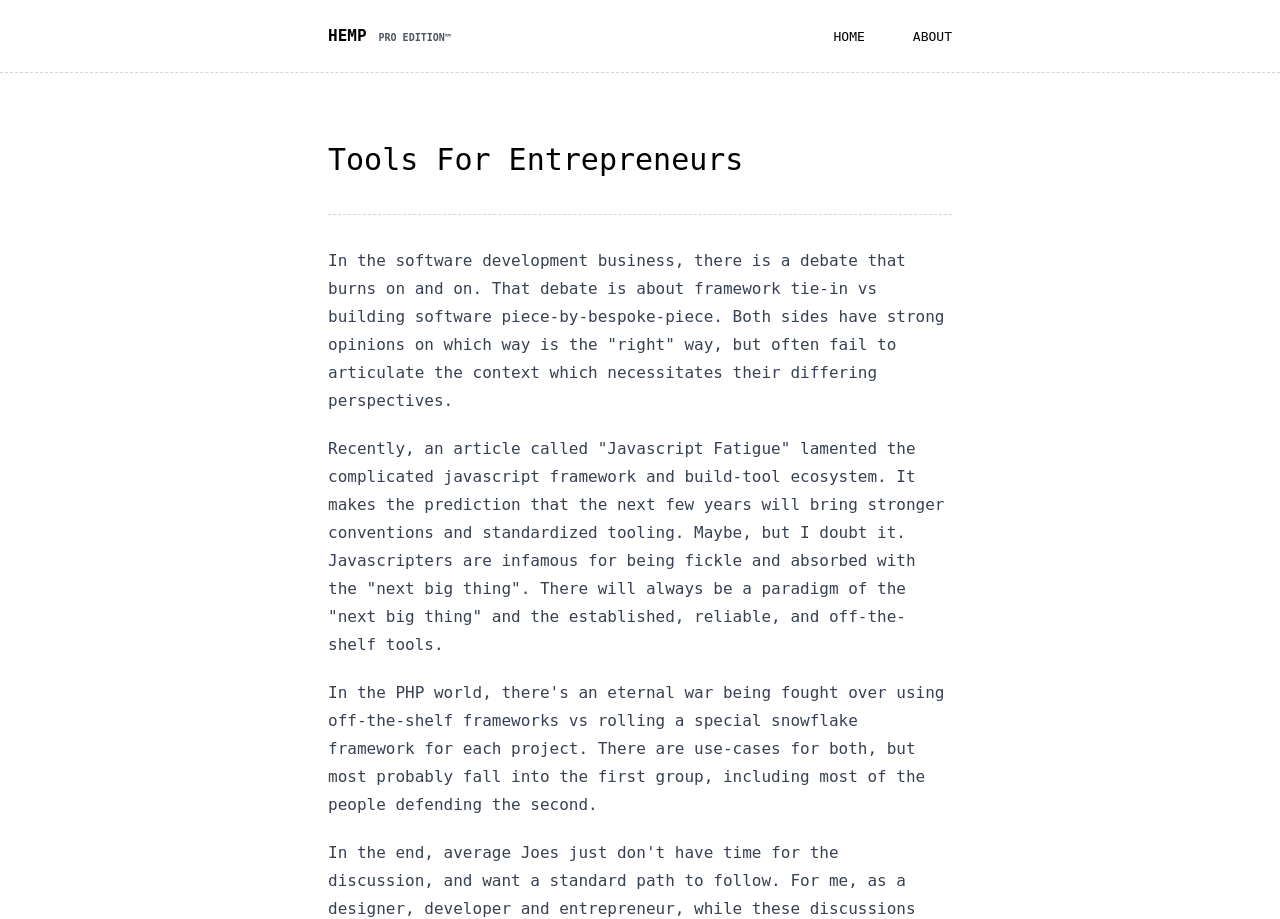What is the prediction made in the 'Javascript Fatigue' article?
Please answer the question with a detailed and comprehensive explanation.

The 'Javascript Fatigue' article predicts that the next few years will bring stronger conventions and standardized tooling in the JavaScript ecosystem, although the author doubts this prediction.